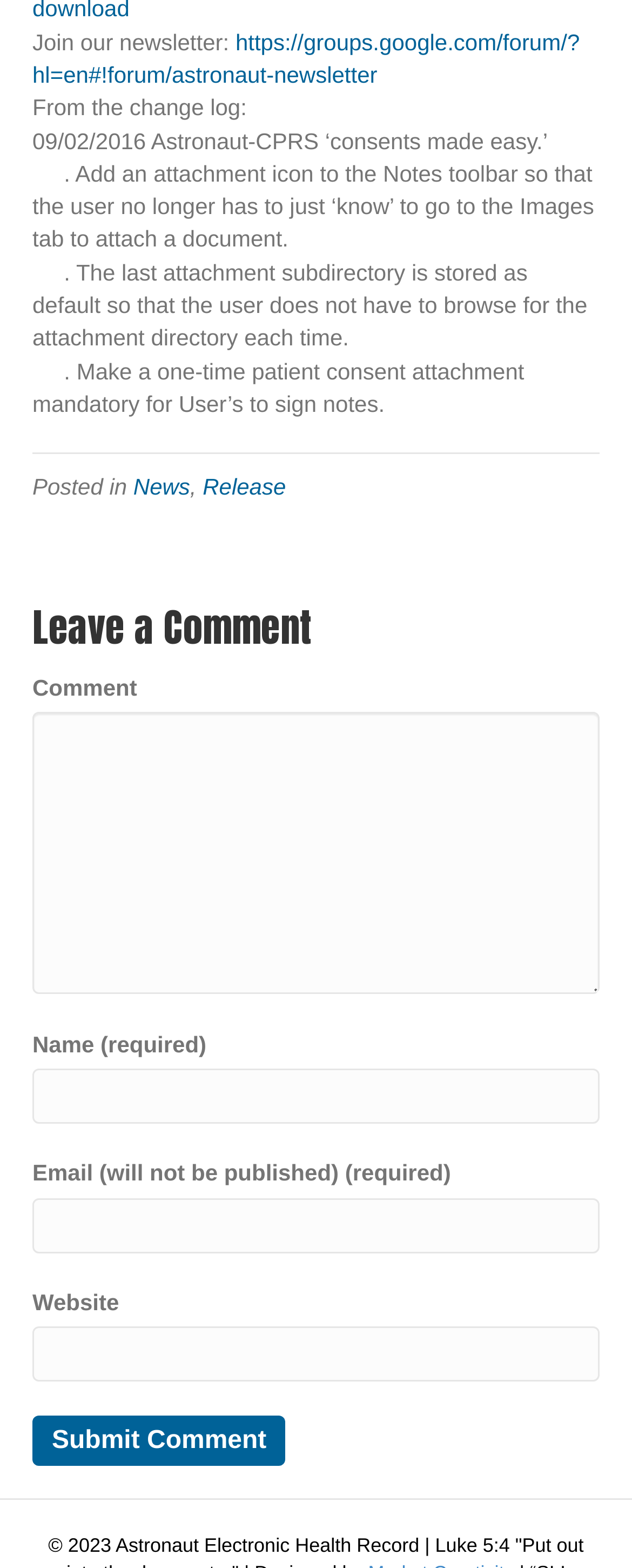Please identify the bounding box coordinates of the element that needs to be clicked to perform the following instruction: "Click the Ofsted Parent View link".

None